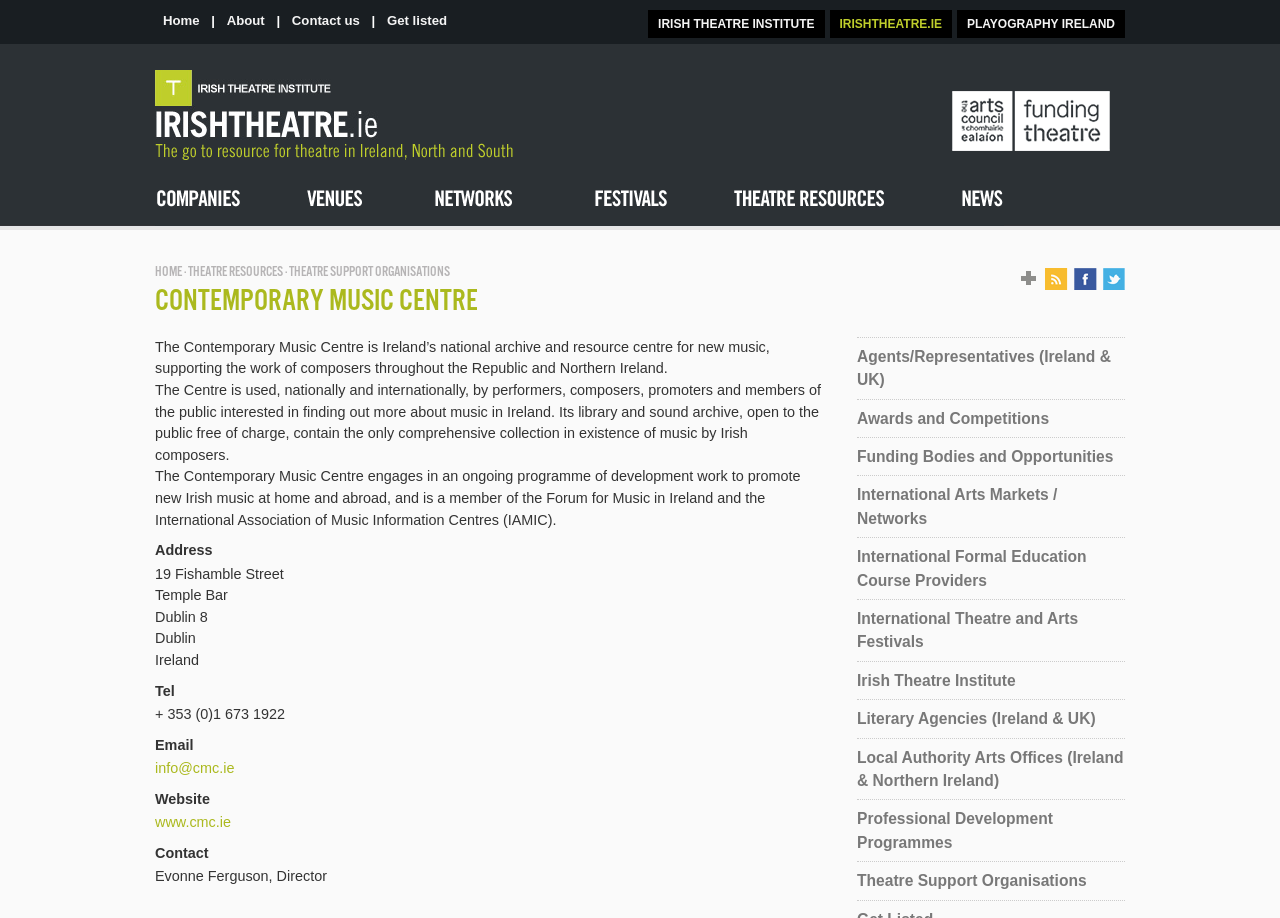What is the address of the Contemporary Music Centre?
Please answer the question with a single word or phrase, referencing the image.

19 Fishamble Street